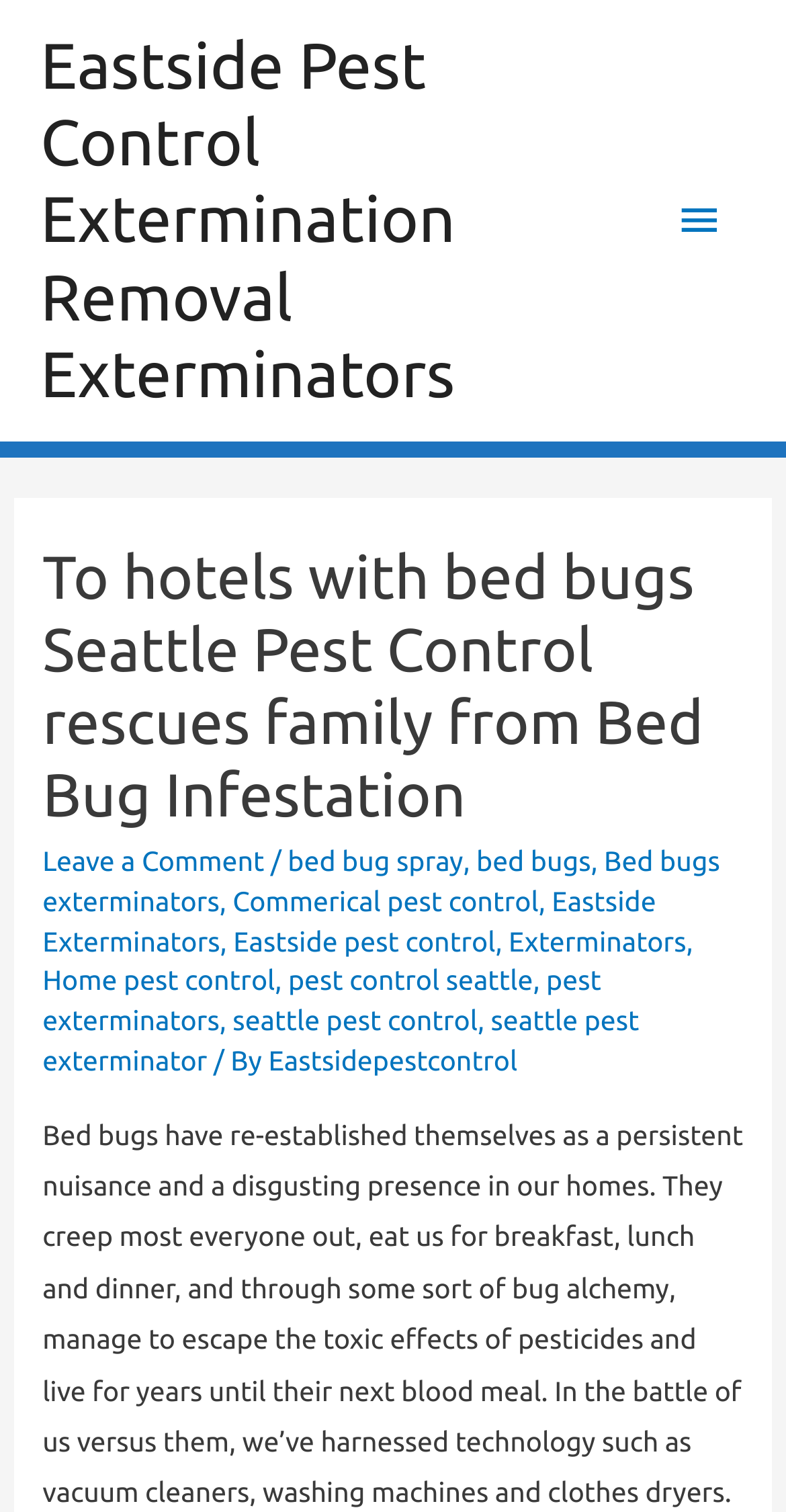What is the name of the pest control company?
Provide a thorough and detailed answer to the question.

The name of the pest control company can be found in the link 'Eastside Pest Control Extermination Removal Exterminators' at the top of the webpage, which suggests that the company is the main subject of the webpage.